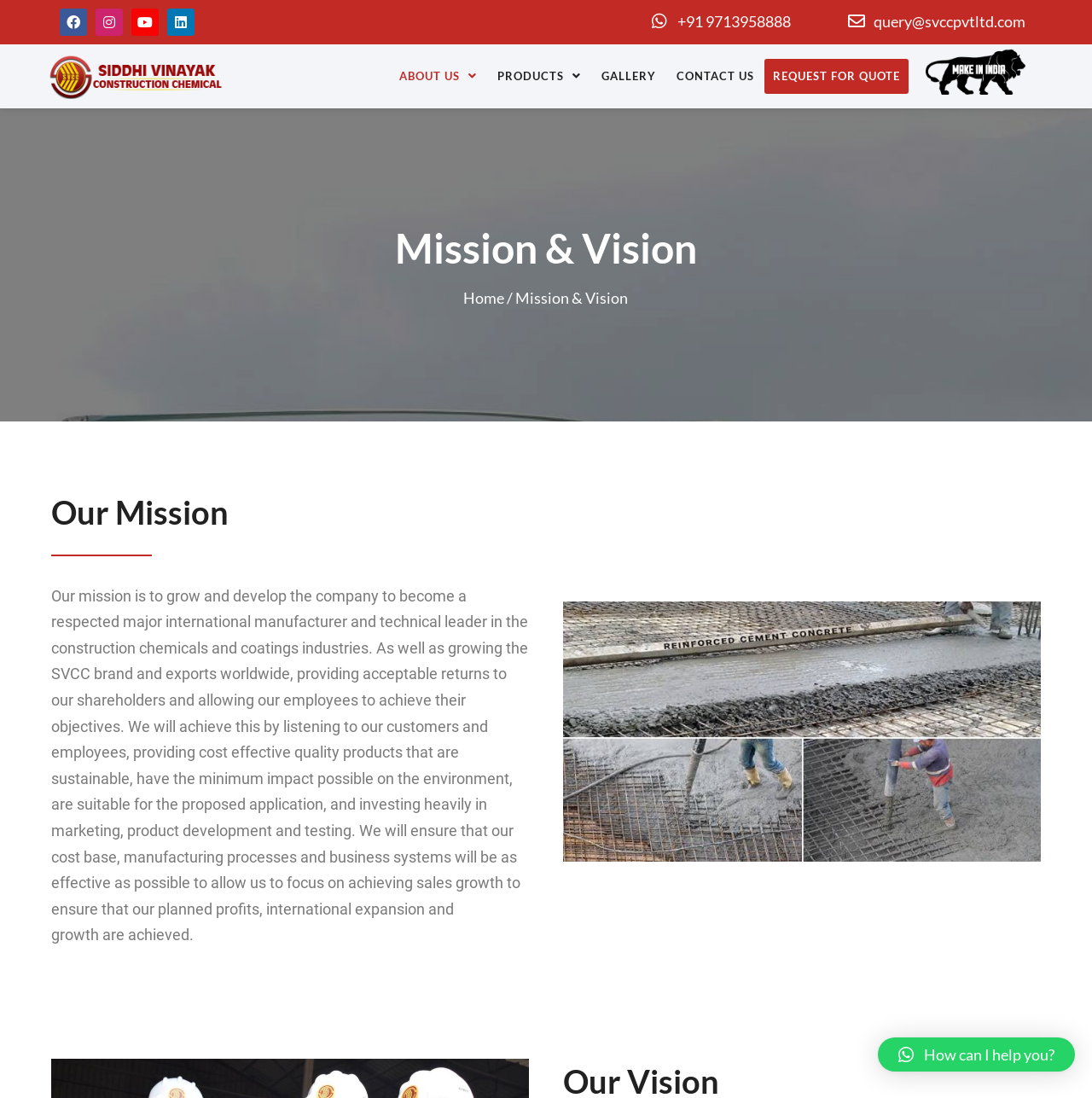Please specify the bounding box coordinates of the area that should be clicked to accomplish the following instruction: "Read about our mission". The coordinates should consist of four float numbers between 0 and 1, i.e., [left, top, right, bottom].

[0.047, 0.446, 0.484, 0.488]